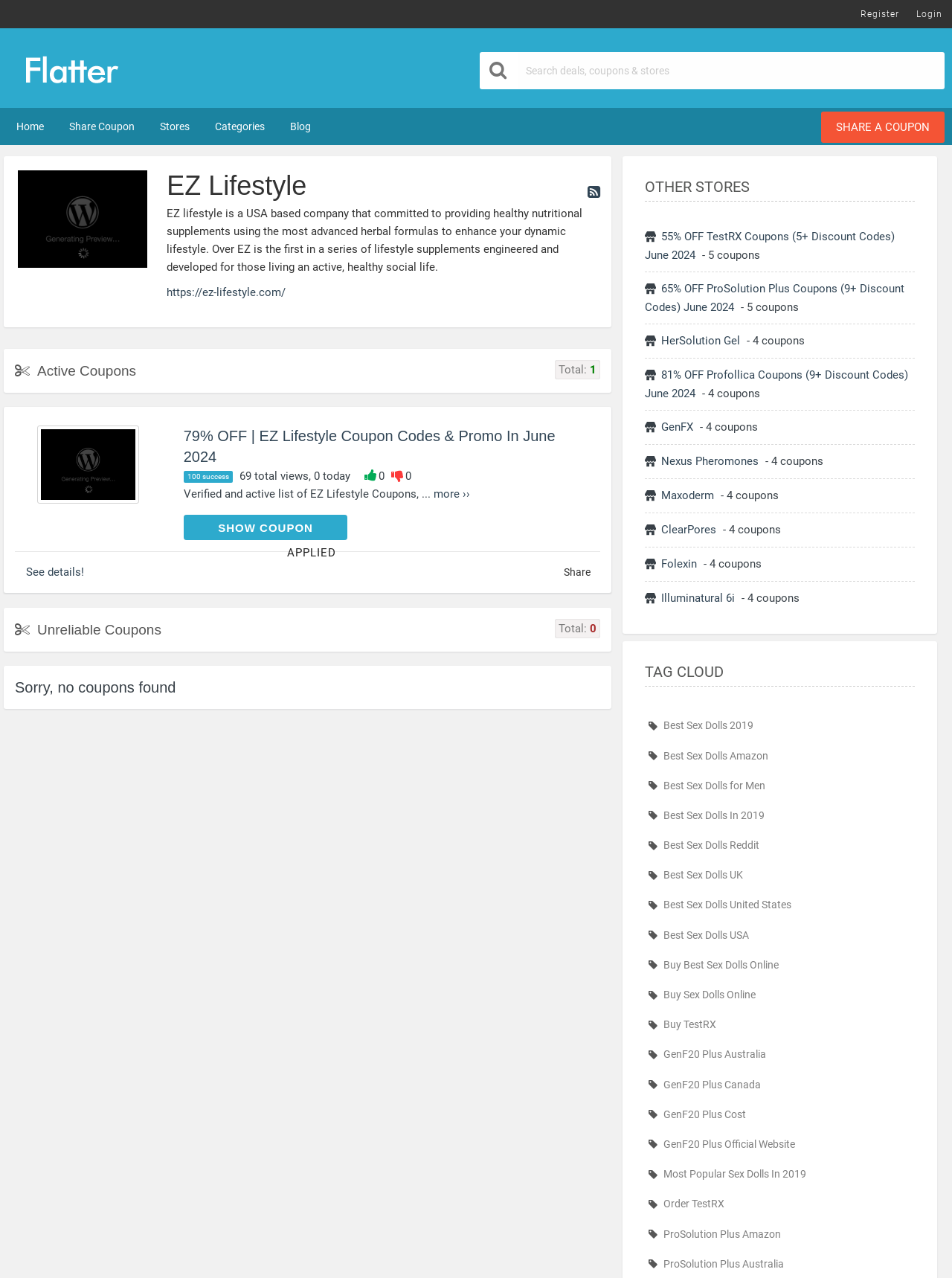What is the name of the first store listed under 'OTHER STORES'?
Using the image as a reference, deliver a detailed and thorough answer to the question.

The webpage displays a section with the heading 'OTHER STORES' and lists TestRX as the first store, with a description of '55% OFF TestRX Coupons (5+ Discount Codes) June 2024'.